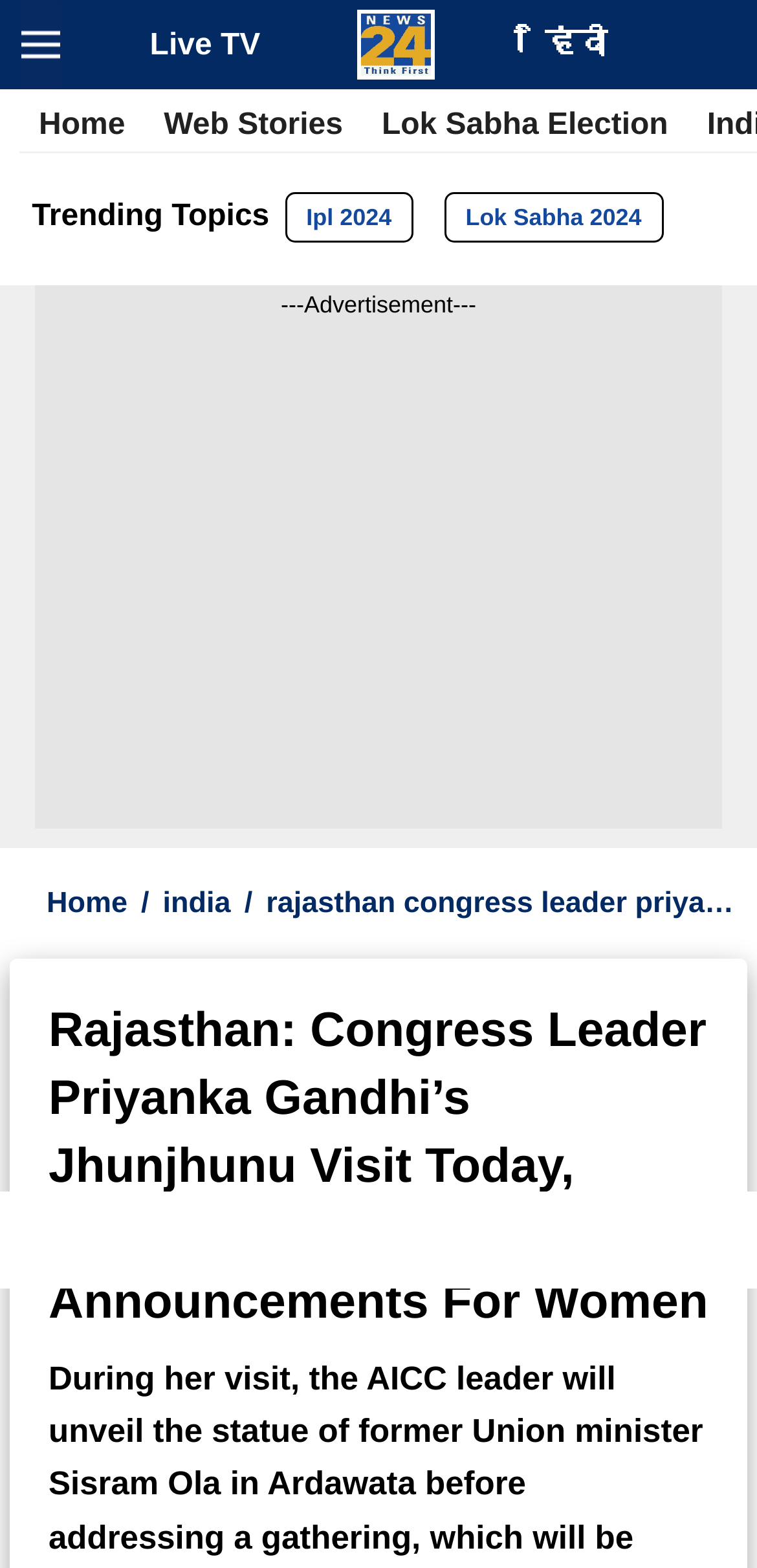Determine the bounding box coordinates of the clickable region to execute the instruction: "Visit Live TV". The coordinates should be four float numbers between 0 and 1, denoted as [left, top, right, bottom].

[0.198, 0.018, 0.344, 0.039]